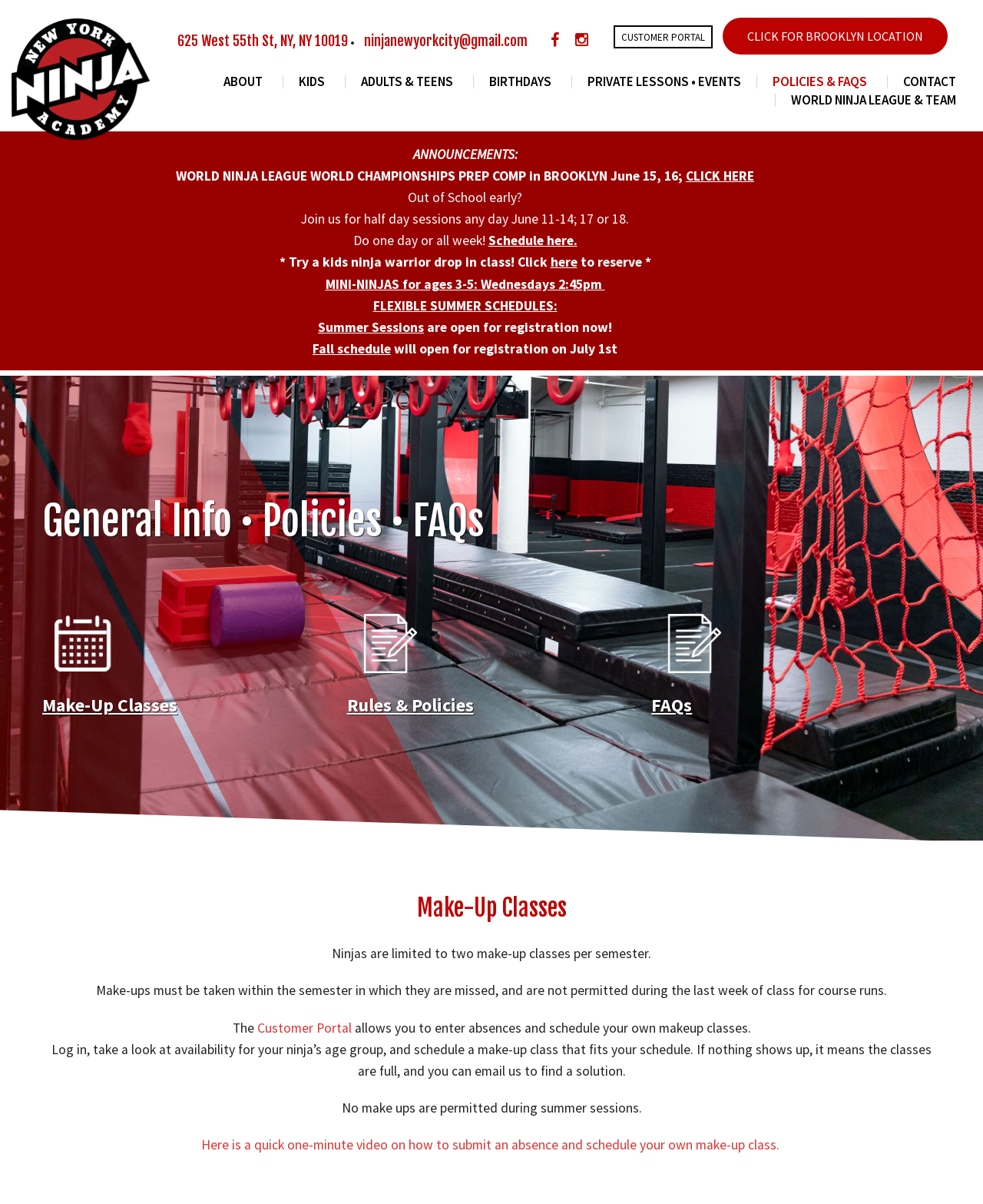Show me the bounding box coordinates of the clickable region to achieve the task as per the instruction: "Click the 'CUSTOMER PORTAL' link".

[0.624, 0.021, 0.725, 0.04]